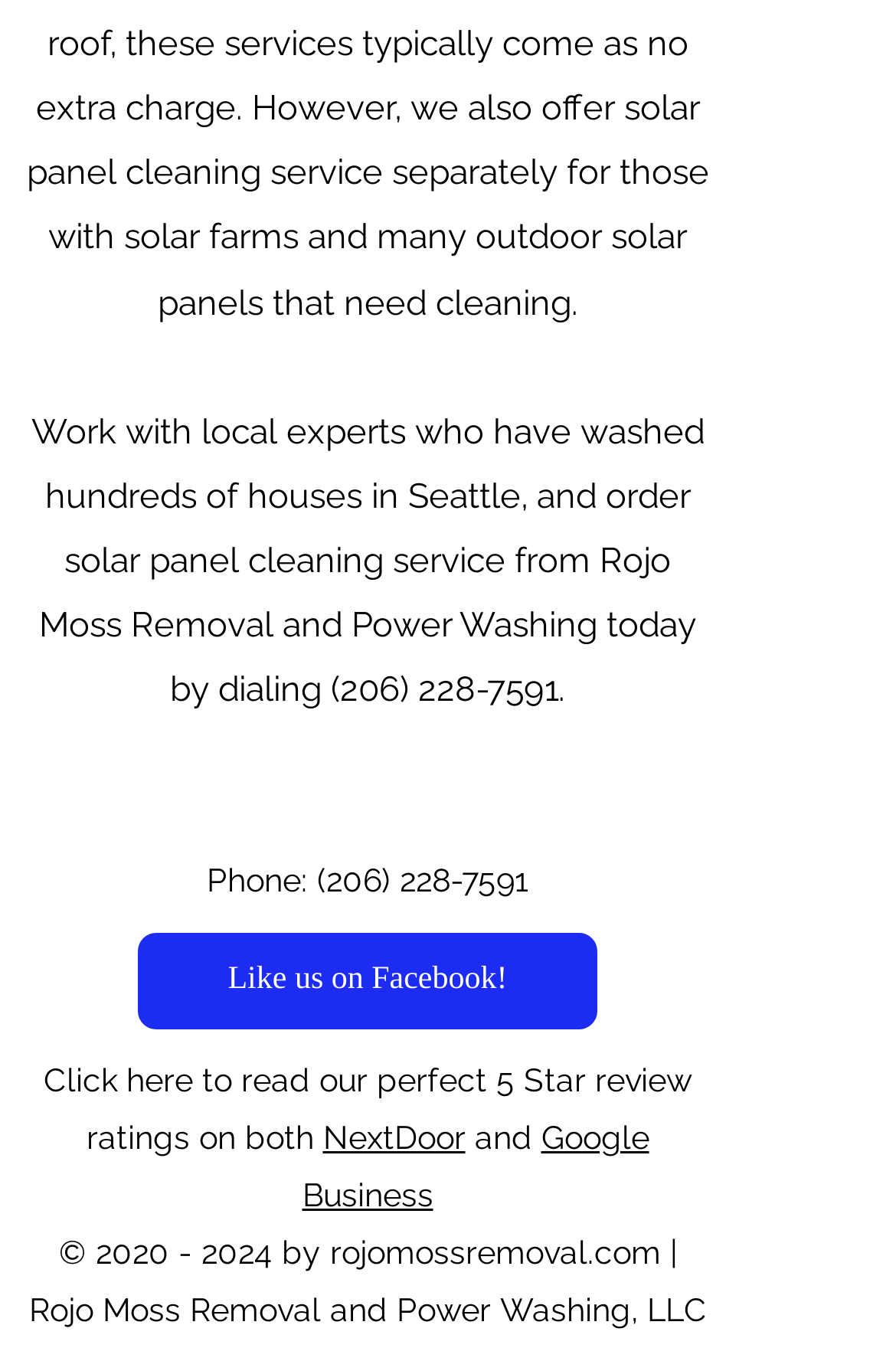What is the name of the company that provides power washing services?
Please answer the question with a detailed and comprehensive explanation.

The company name can be found in the text 'Work with local experts who have washed hundreds of houses in Seattle, and order solar panel cleaning service from Rojo Moss Removal and Power Washing today by dialing' and also in the footer text 'by rojomossremoval.com | Rojo Moss Removal and Power Washing, LLC'.